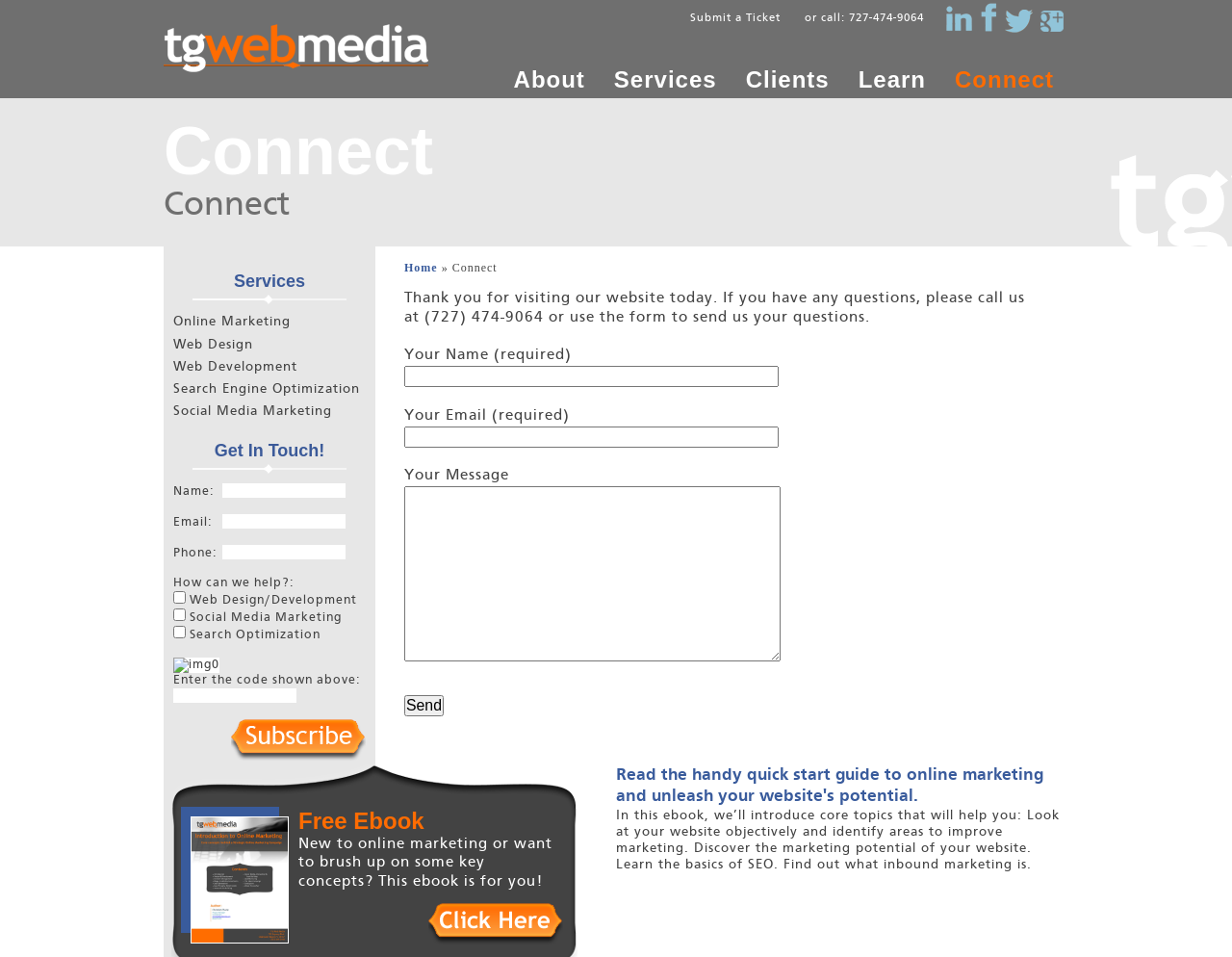Locate the bounding box coordinates of the clickable region to complete the following instruction: "Fill out the contact form."

[0.328, 0.363, 0.844, 0.749]